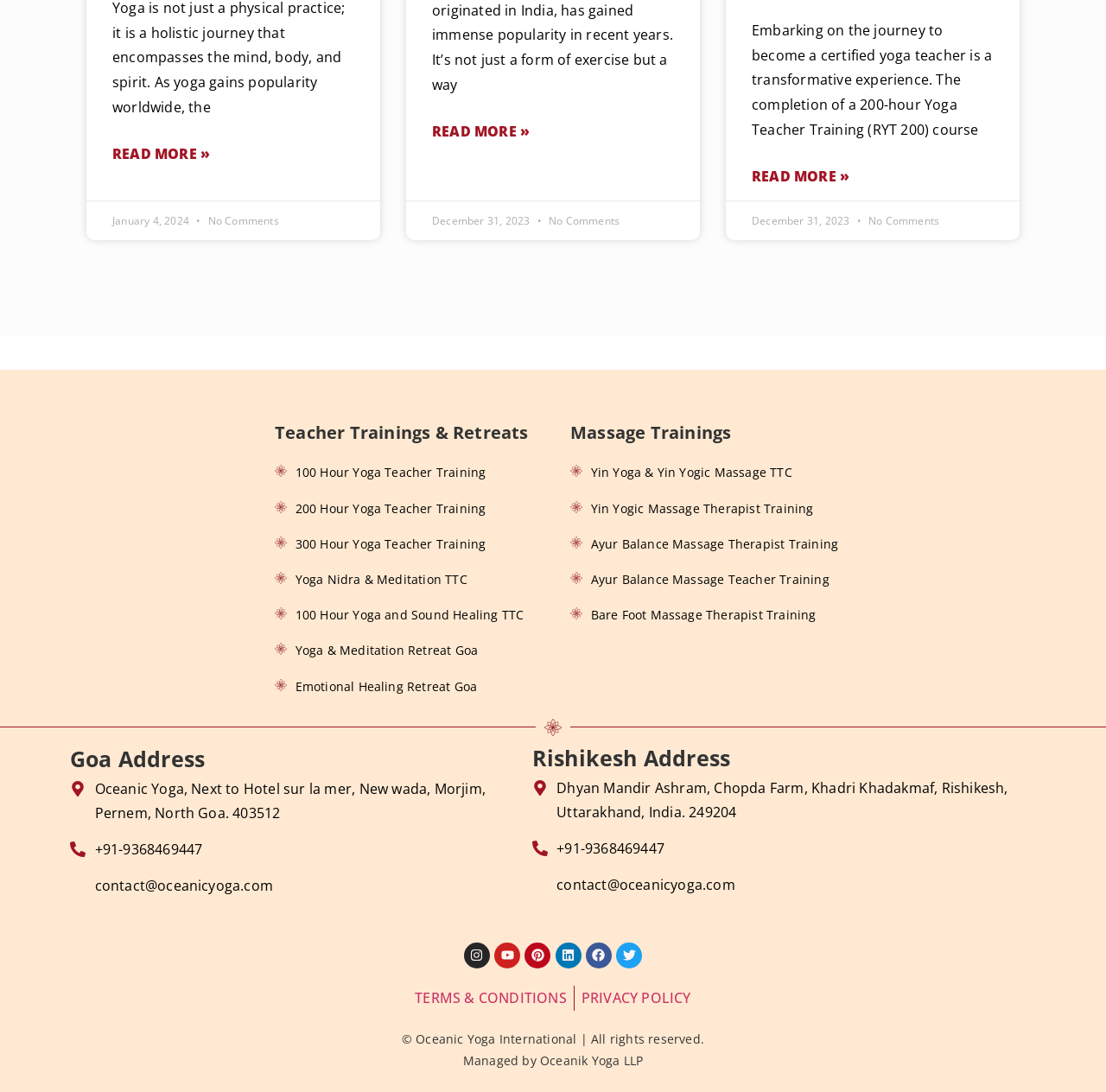Please identify the bounding box coordinates of the area I need to click to accomplish the following instruction: "View Teacher Trainings & Retreats".

[0.248, 0.386, 0.484, 0.407]